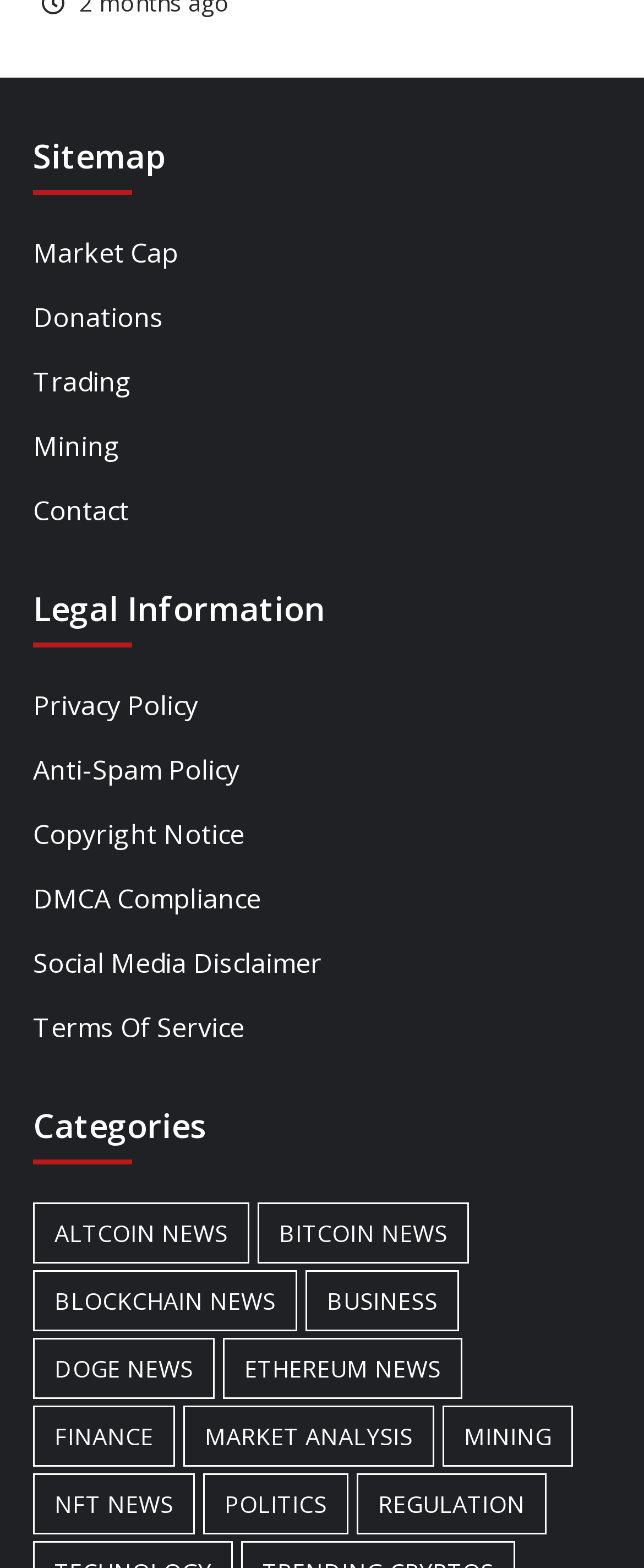Determine the bounding box coordinates of the clickable element to achieve the following action: 'Explore Ethereum News'. Provide the coordinates as four float values between 0 and 1, formatted as [left, top, right, bottom].

[0.346, 0.853, 0.718, 0.892]